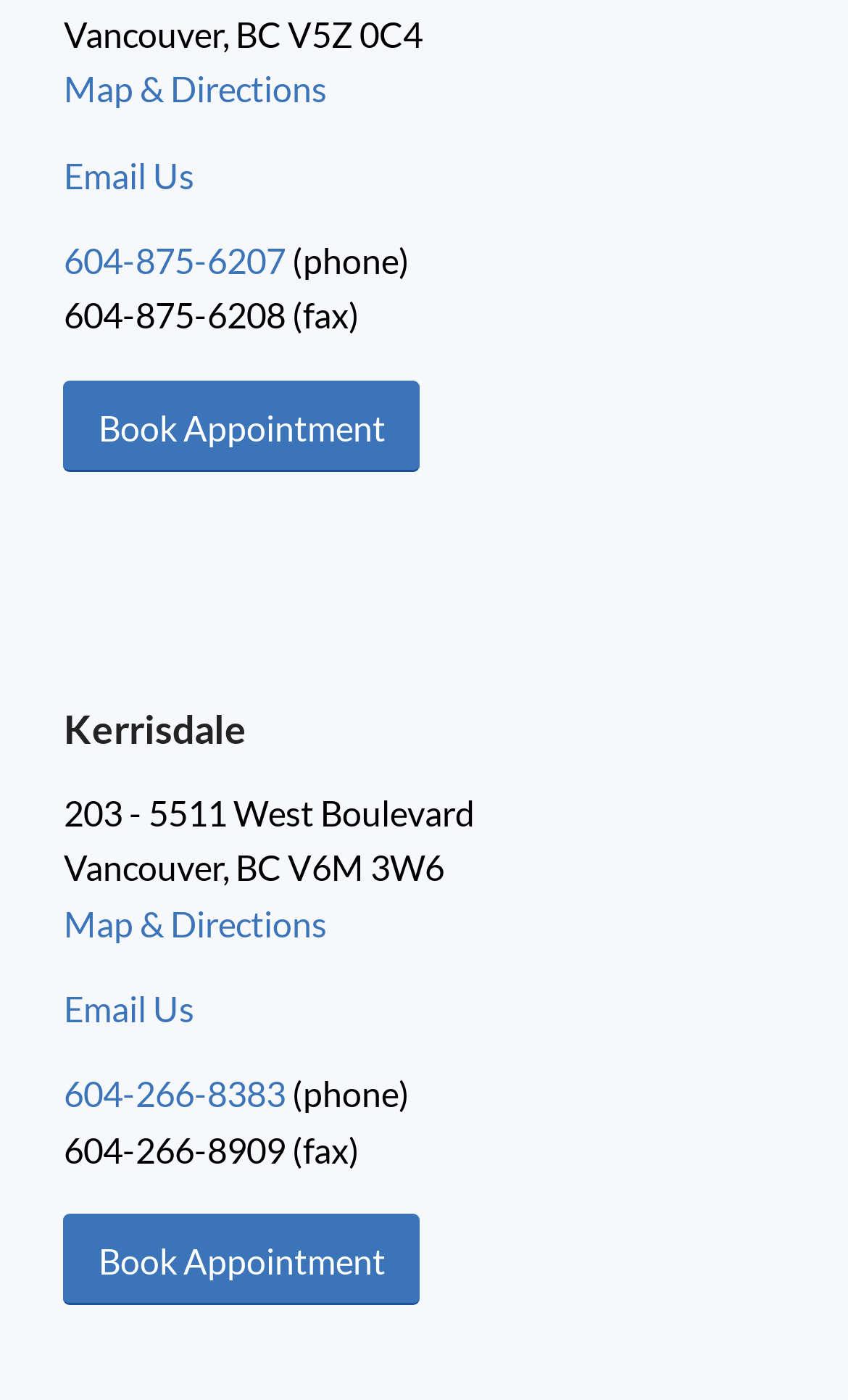Locate the UI element that matches the description 604-266-8383 in the webpage screenshot. Return the bounding box coordinates in the format (top-left x, top-left y, bottom-right x, bottom-right y), with values ranging from 0 to 1.

[0.075, 0.766, 0.337, 0.796]